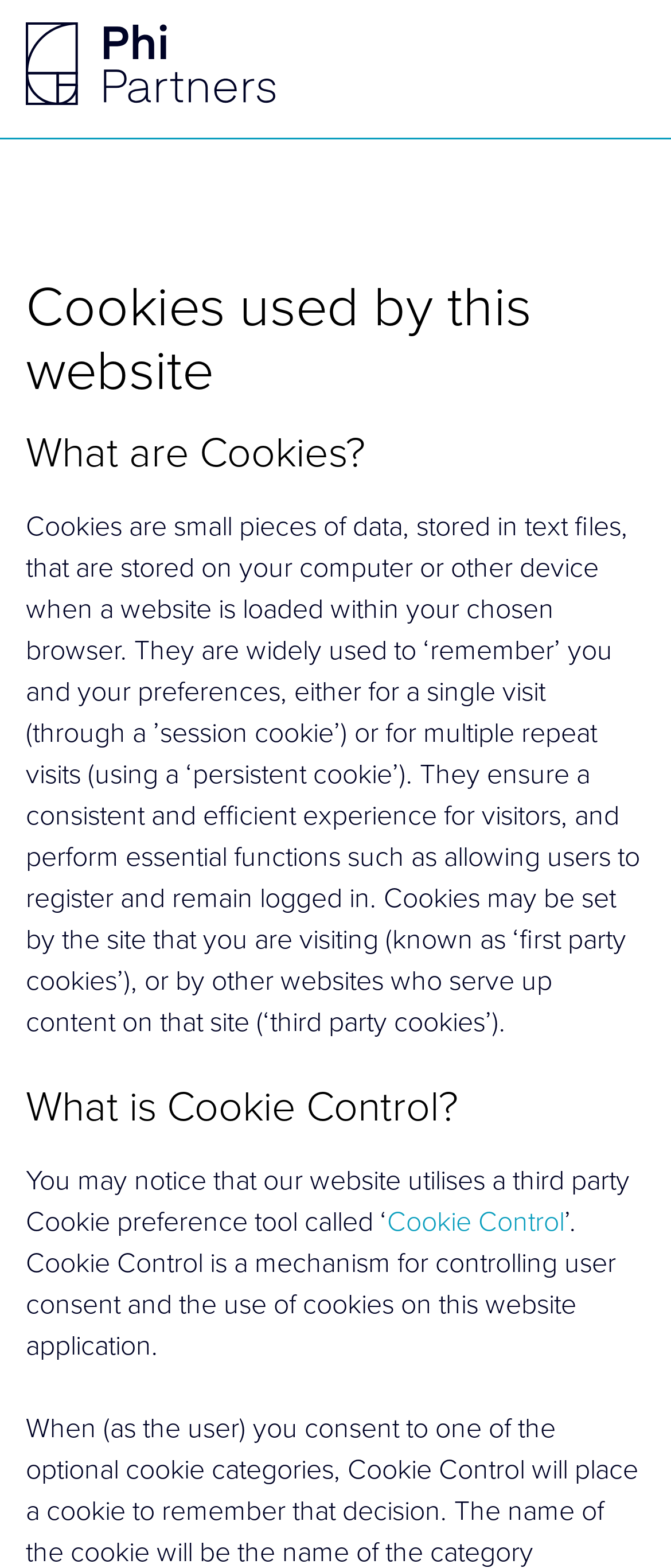Based on what you see in the screenshot, provide a thorough answer to this question: What is the name of the third-party cookie preference tool?

The webpage mentions that it utilizes a third-party cookie preference tool called 'Cookie Control', which is a mechanism for controlling user consent and the use of cookies on this website application.